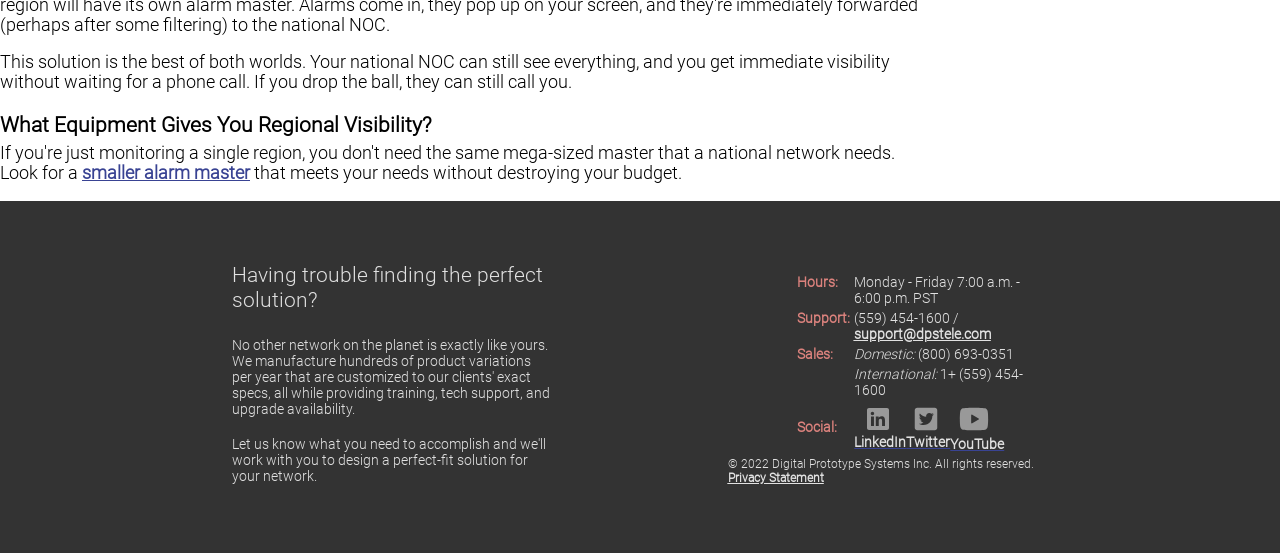Please provide the bounding box coordinates for the UI element as described: "smaller alarm master". The coordinates must be four floats between 0 and 1, represented as [left, top, right, bottom].

[0.064, 0.295, 0.195, 0.331]